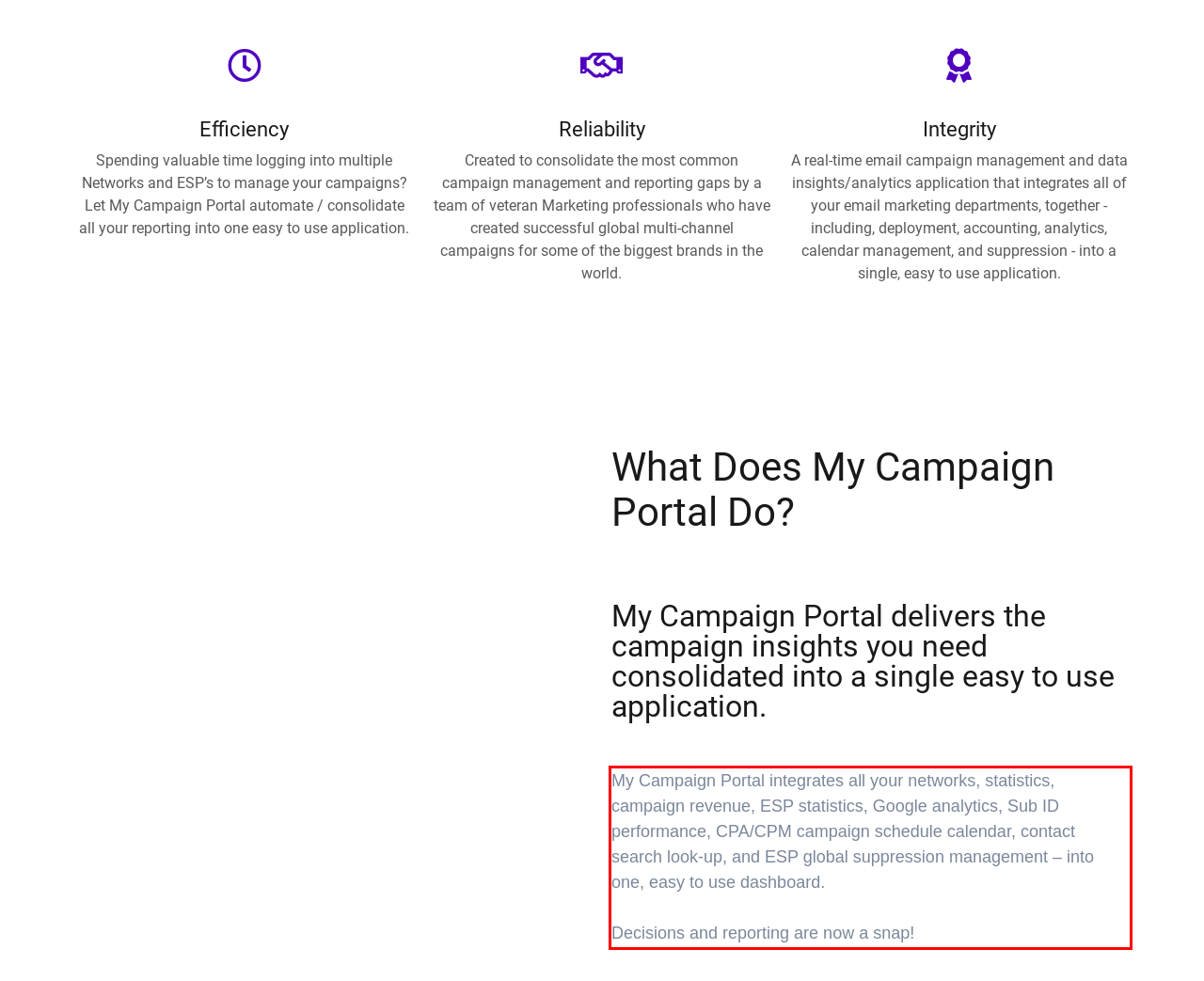You are provided with a webpage screenshot that includes a red rectangle bounding box. Extract the text content from within the bounding box using OCR.

My Campaign Portal integrates all your networks, statistics, campaign revenue, ESP statistics, Google analytics, Sub ID performance, CPA/CPM campaign schedule calendar, contact search look-up, and ESP global suppression management – into one, easy to use dashboard. Decisions and reporting are now a snap!